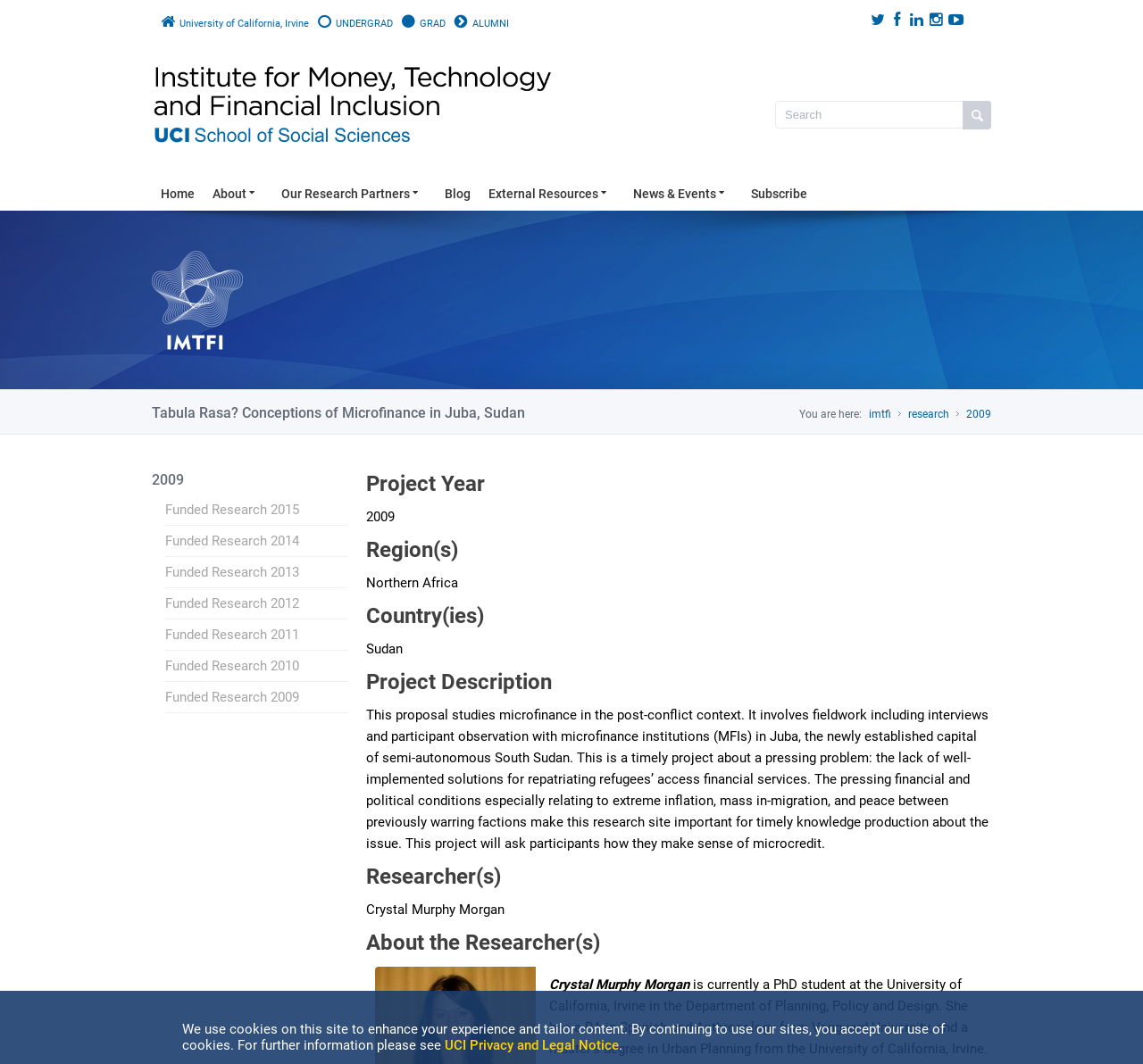Refer to the image and provide a thorough answer to this question:
What is the research project about?

I found the answer by reading the project description, which is located in the main content area of the webpage. The description mentions that the project studies microfinance in the post-conflict context, specifically in Juba, Sudan.